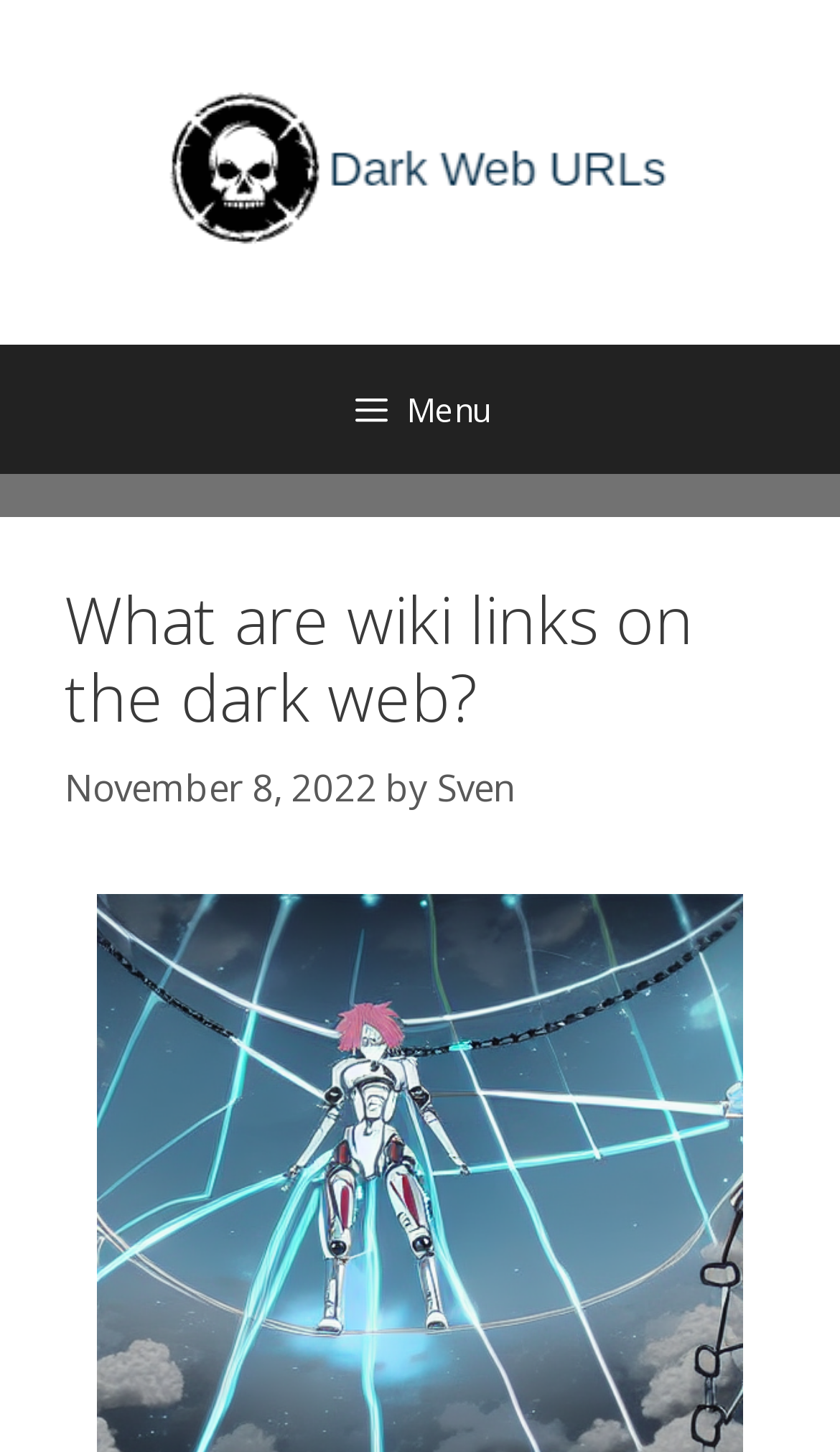Who is the author of the article?
Answer with a single word or phrase by referring to the visual content.

Sven